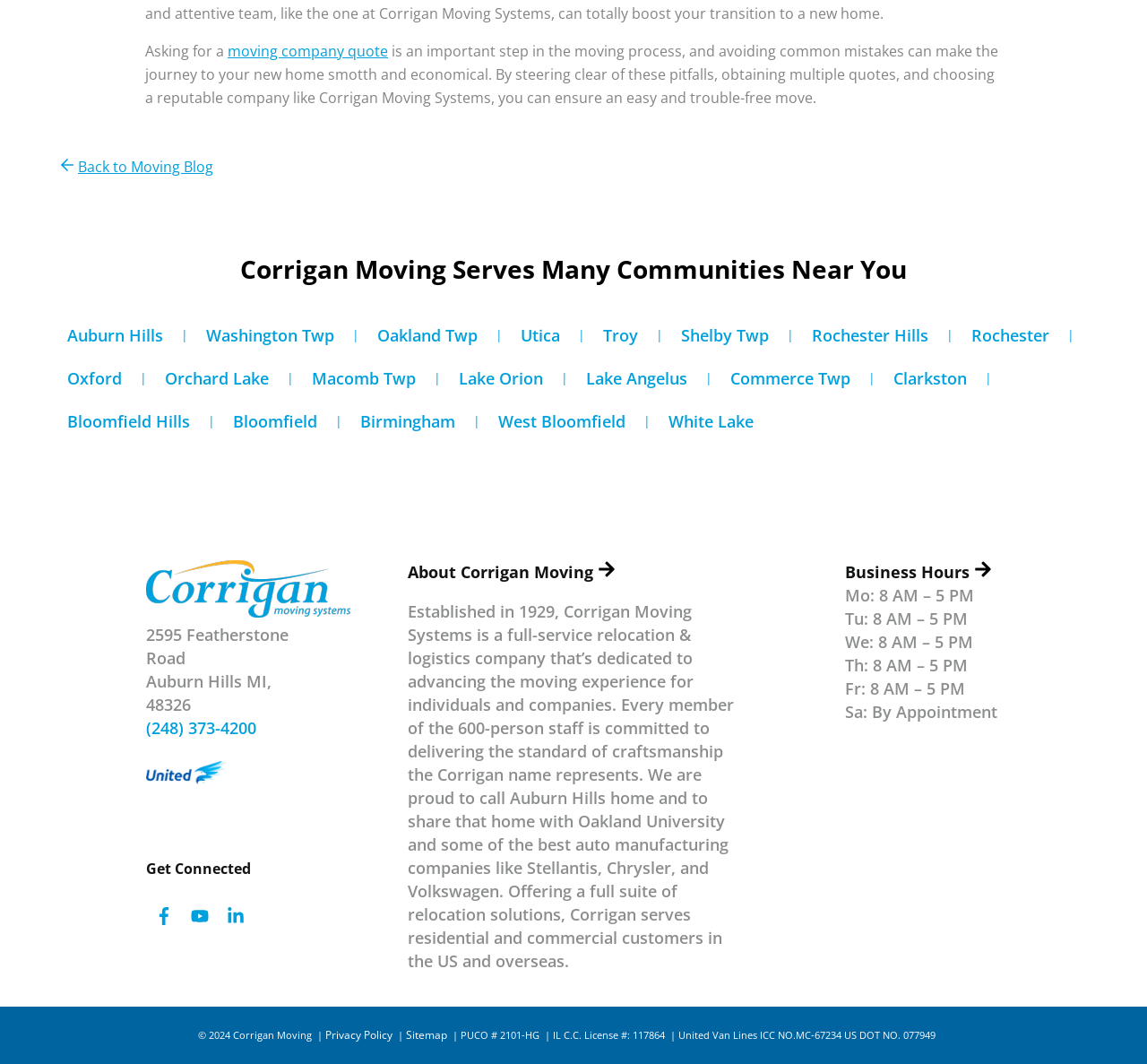Based on what you see in the screenshot, provide a thorough answer to this question: What is the company name?

The company name can be found in the logo image at the top of the page, which is described as 'Corrigan Moving Logo'. Additionally, the company name is mentioned in the text 'About Corrigan Moving' and 'Established in 1929, Corrigan Moving Systems is a full-service relocation & logistics company...'.